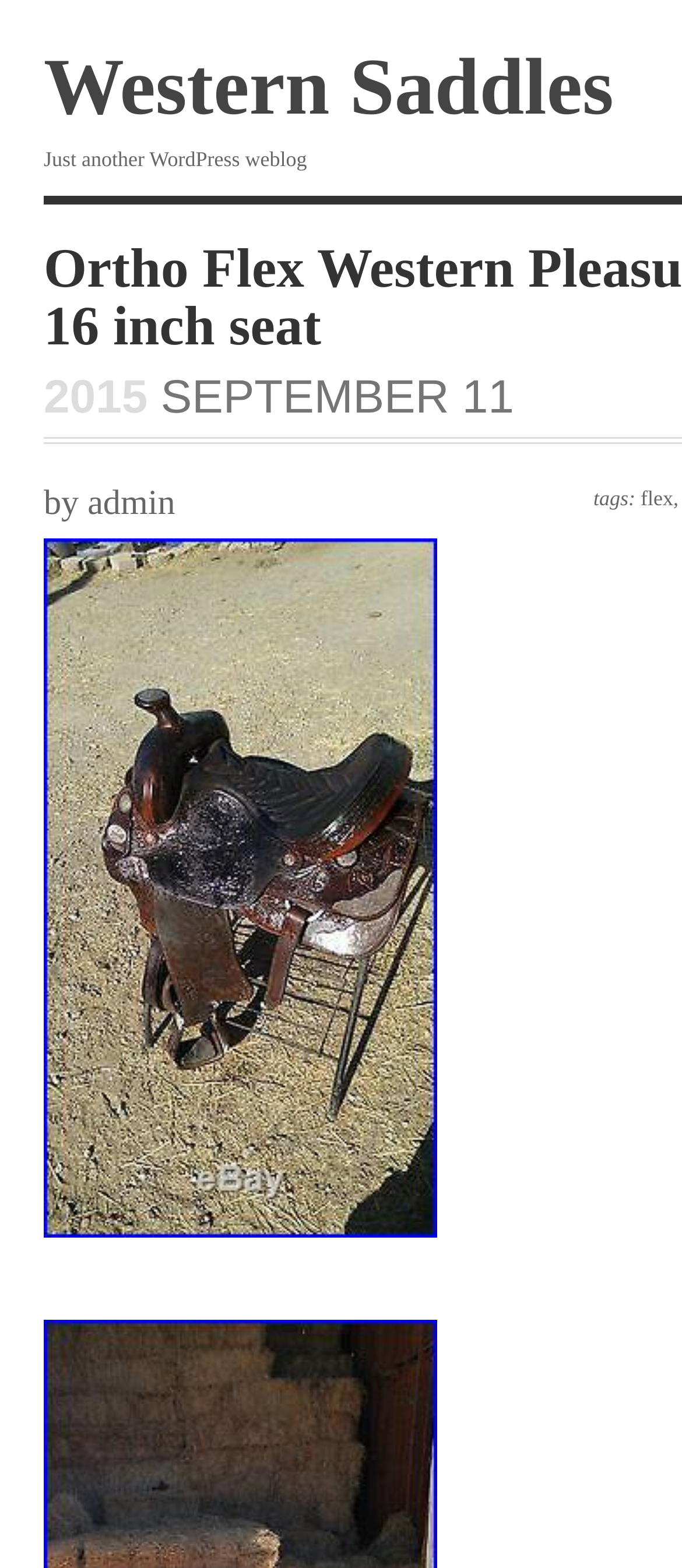What is the date of the post?
Use the image to answer the question with a single word or phrase.

September 11, 2015